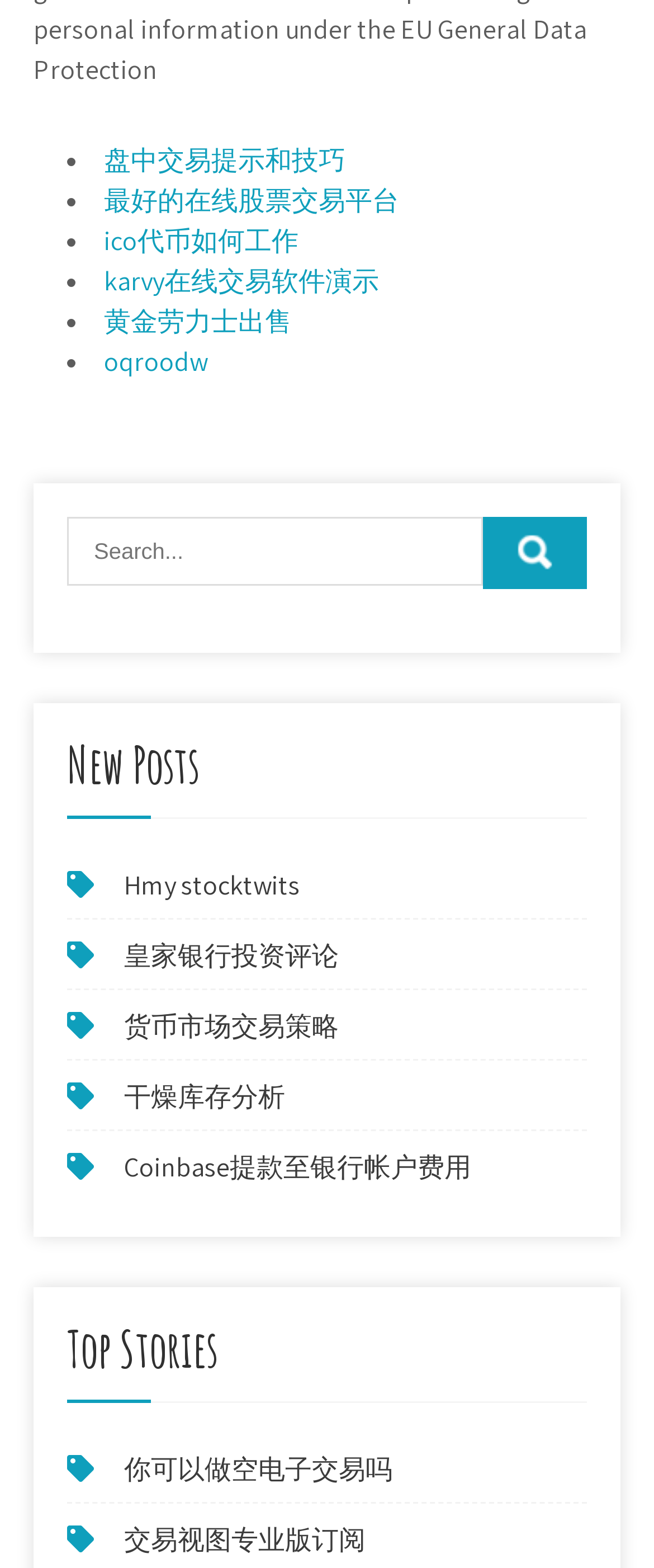How many headings are there on the page?
Please use the image to provide a one-word or short phrase answer.

2